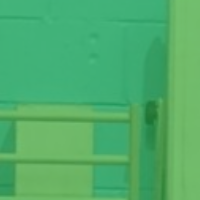What is the purpose of the horizontal railing?
Refer to the image and answer the question using a single word or phrase.

physical support and safety